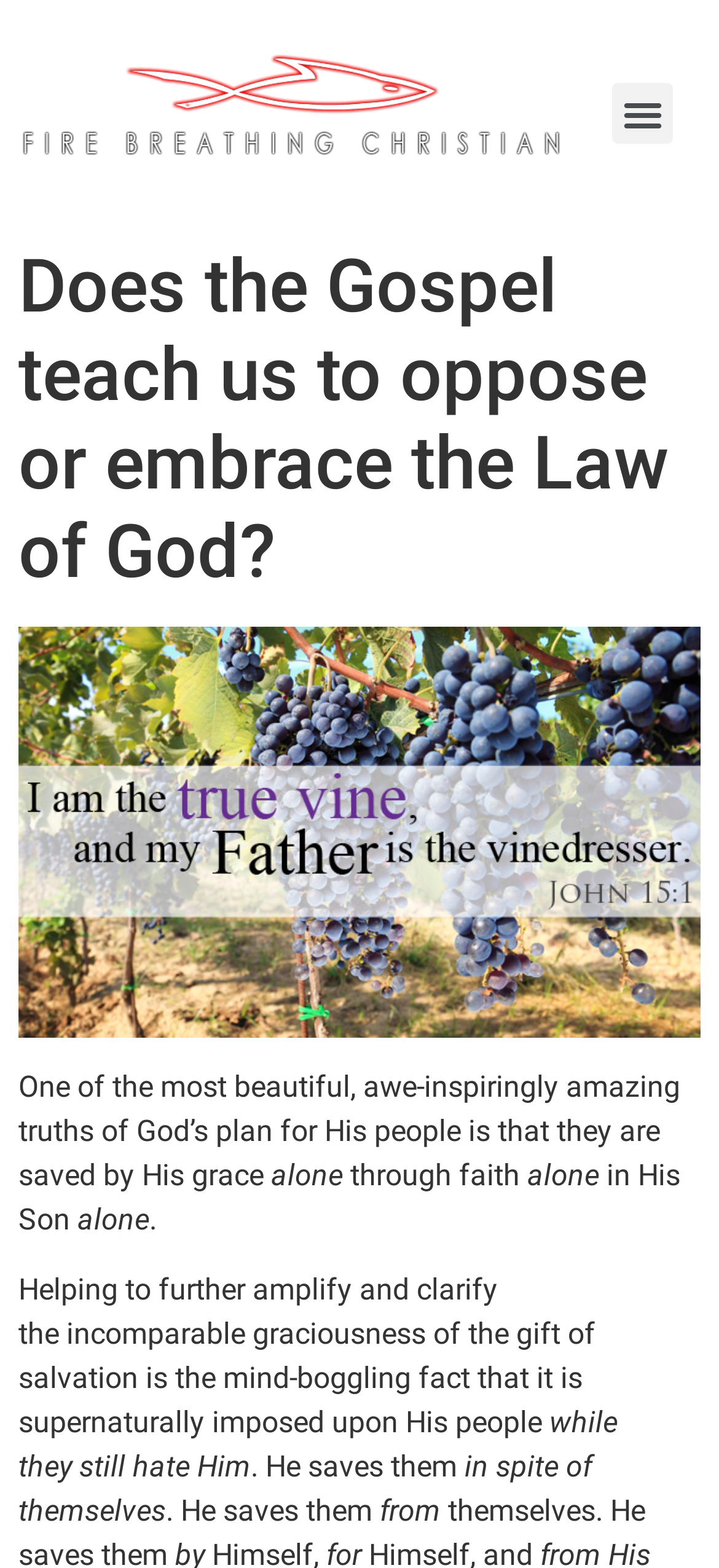Please examine the image and answer the question with a detailed explanation:
What is the condition of God's people when they are saved?

The webpage text states 'it is supernaturally imposed upon His people while they still hate Him', suggesting that God's people are in a state of hatred towards Him when they are saved.